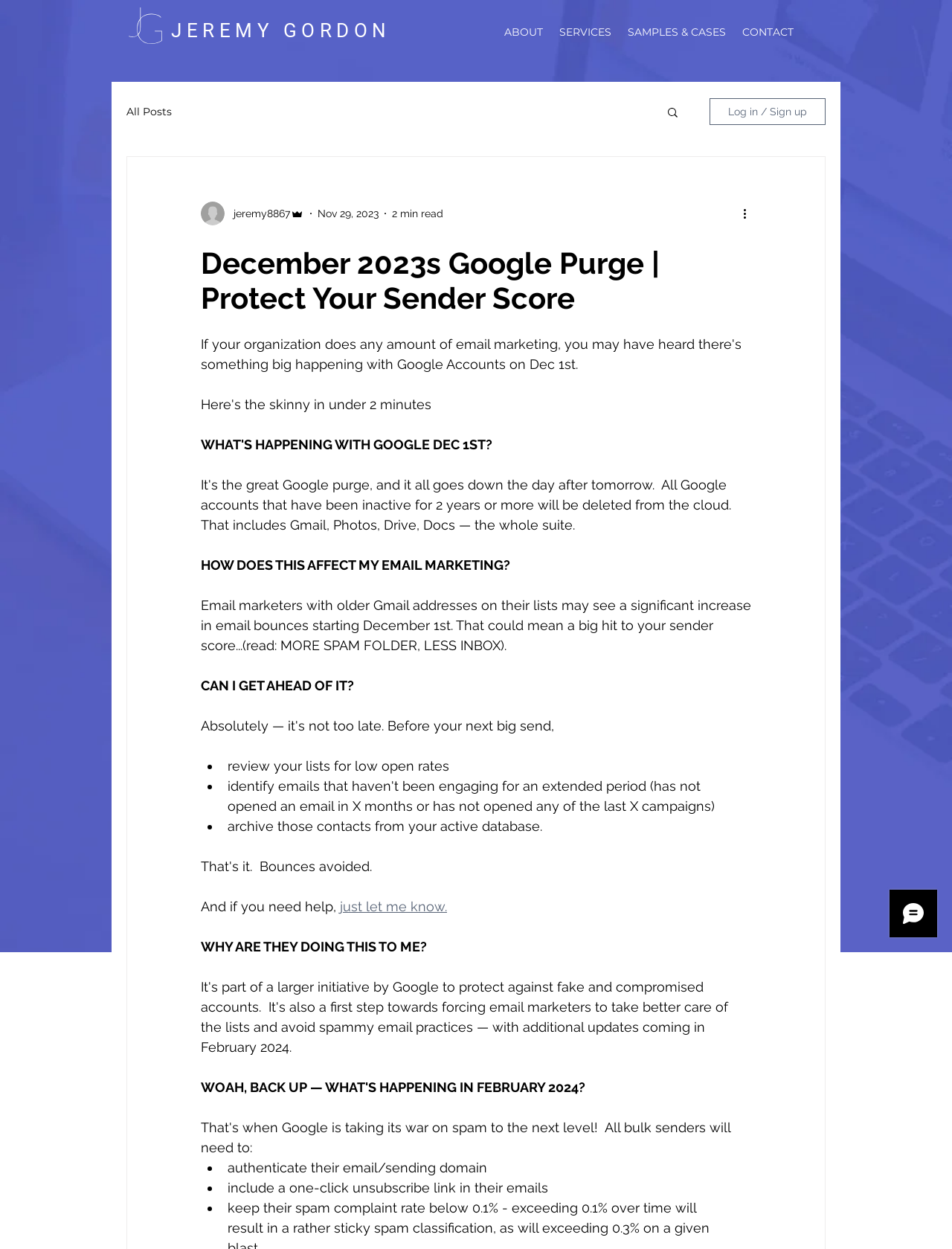Locate the bounding box coordinates of the clickable area needed to fulfill the instruction: "go to Give page".

None